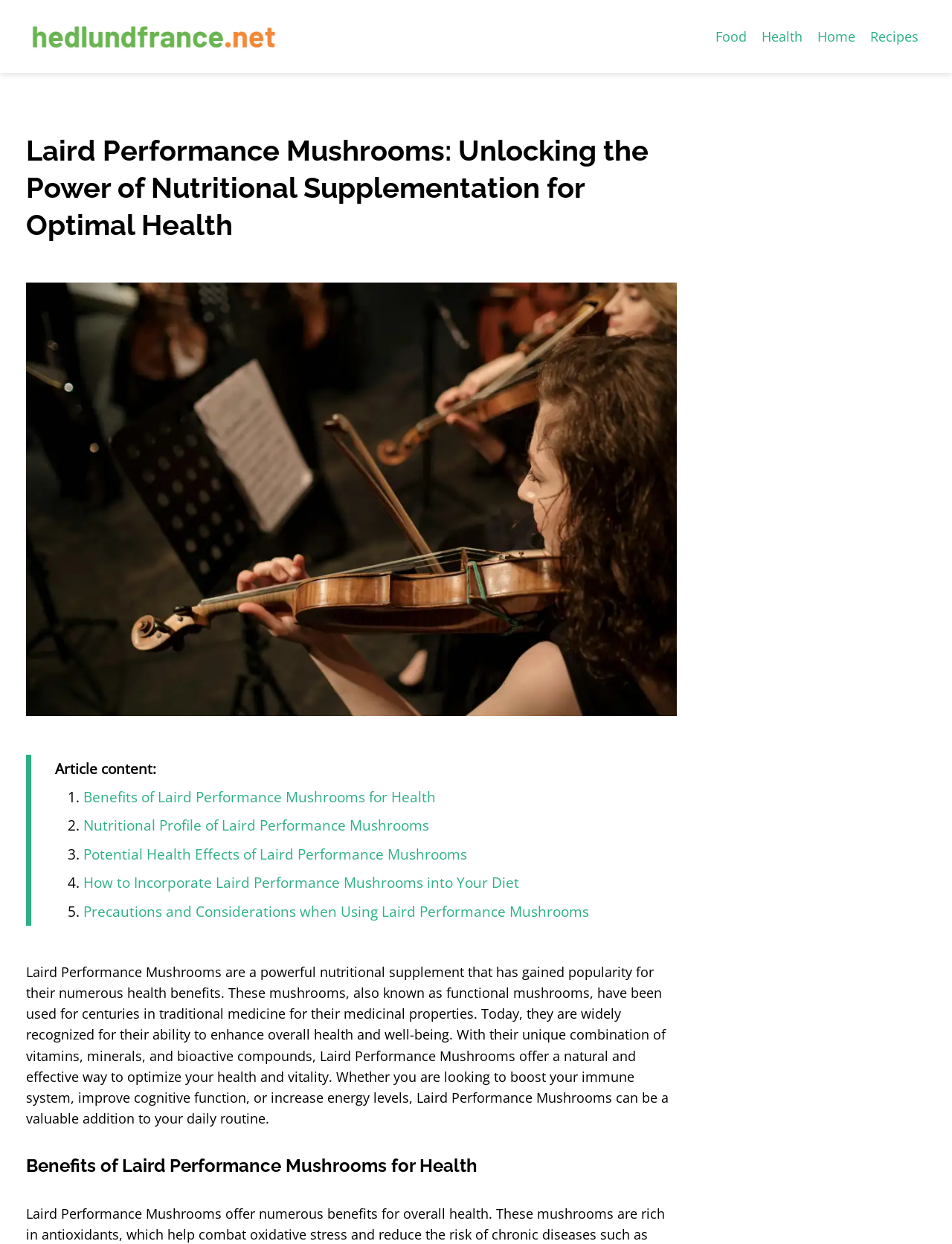Identify the main heading of the webpage and provide its text content.

Laird Performance Mushrooms: Unlocking the Power of Nutritional Supplementation for Optimal Health